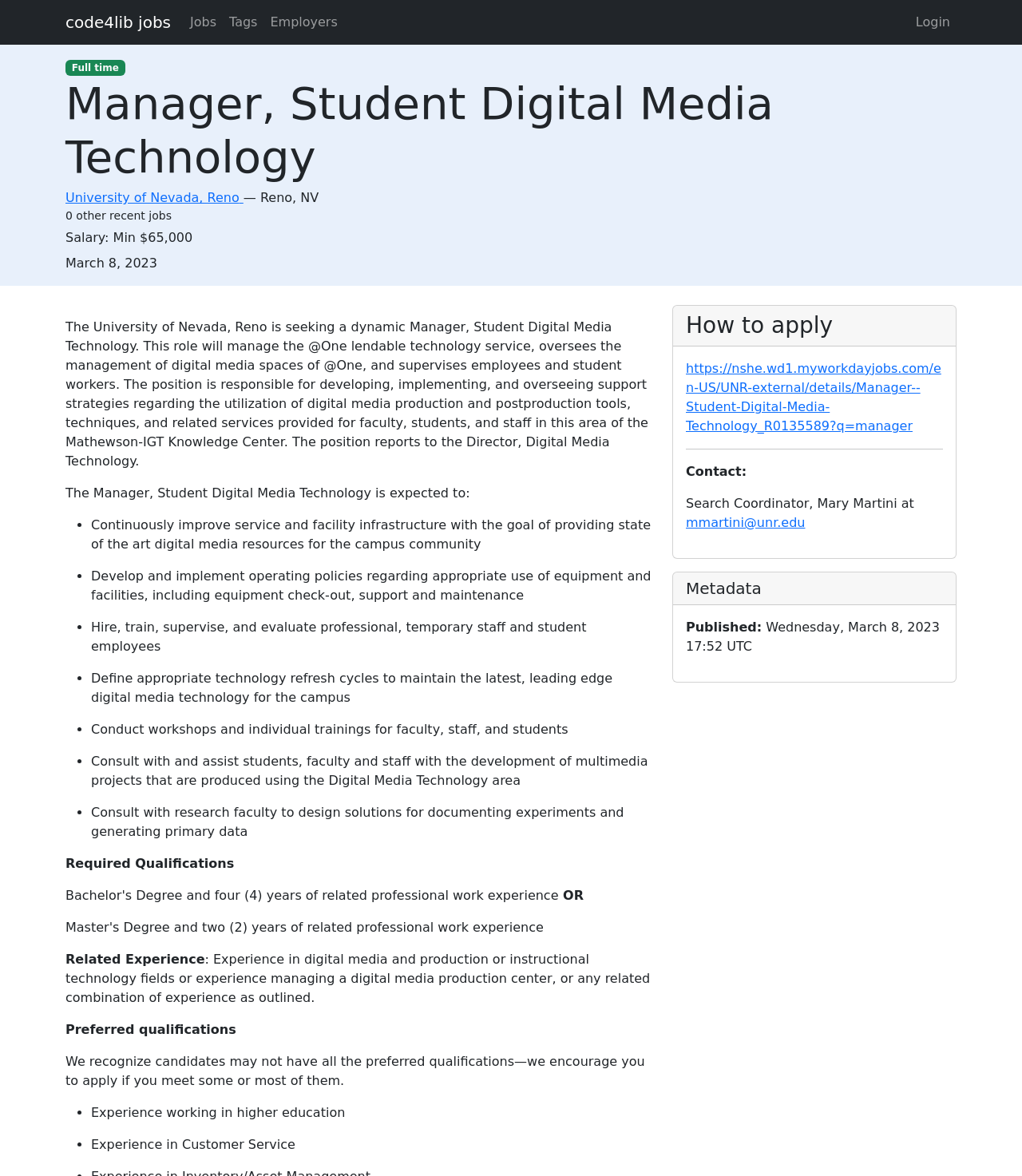Please extract the webpage's main title and generate its text content.

Manager, Student Digital Media Technology